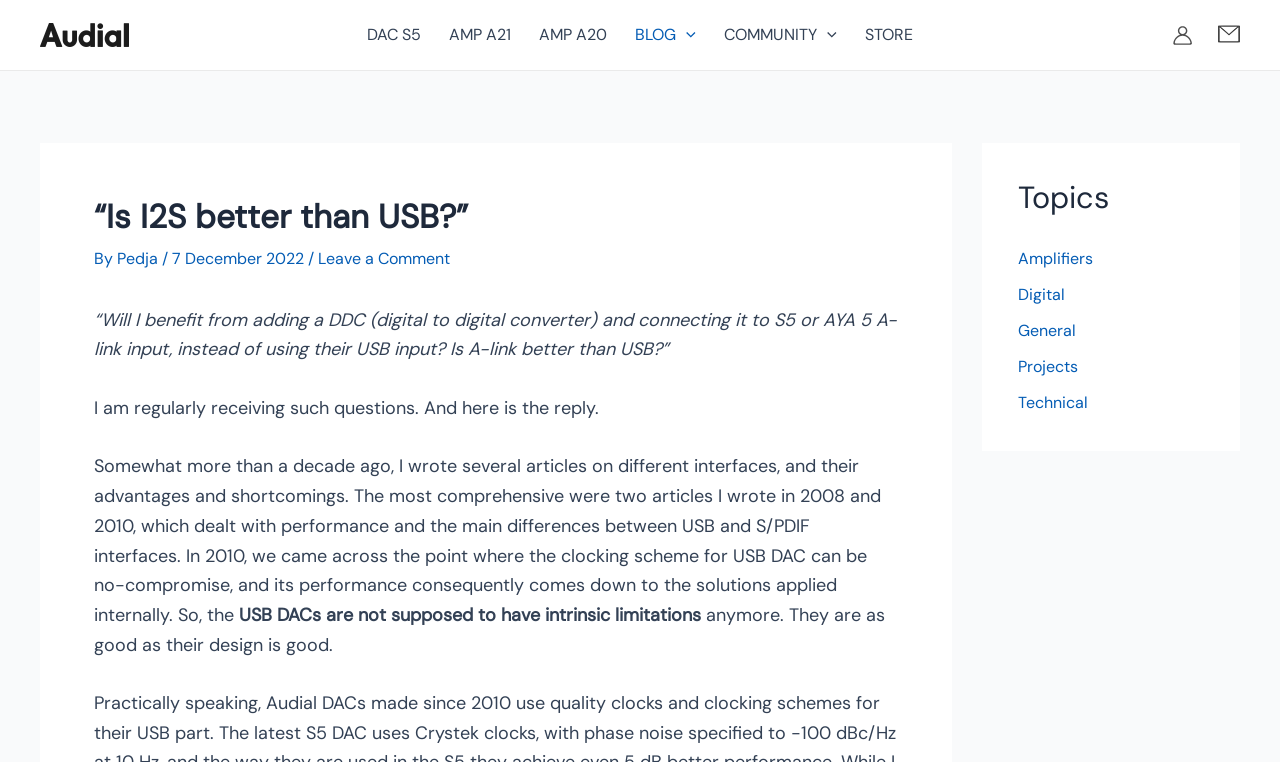Using the given description, provide the bounding box coordinates formatted as (top-left x, top-left y, bottom-right x, bottom-right y), with all values being floating point numbers between 0 and 1. Description: Digital

[0.795, 0.373, 0.832, 0.401]